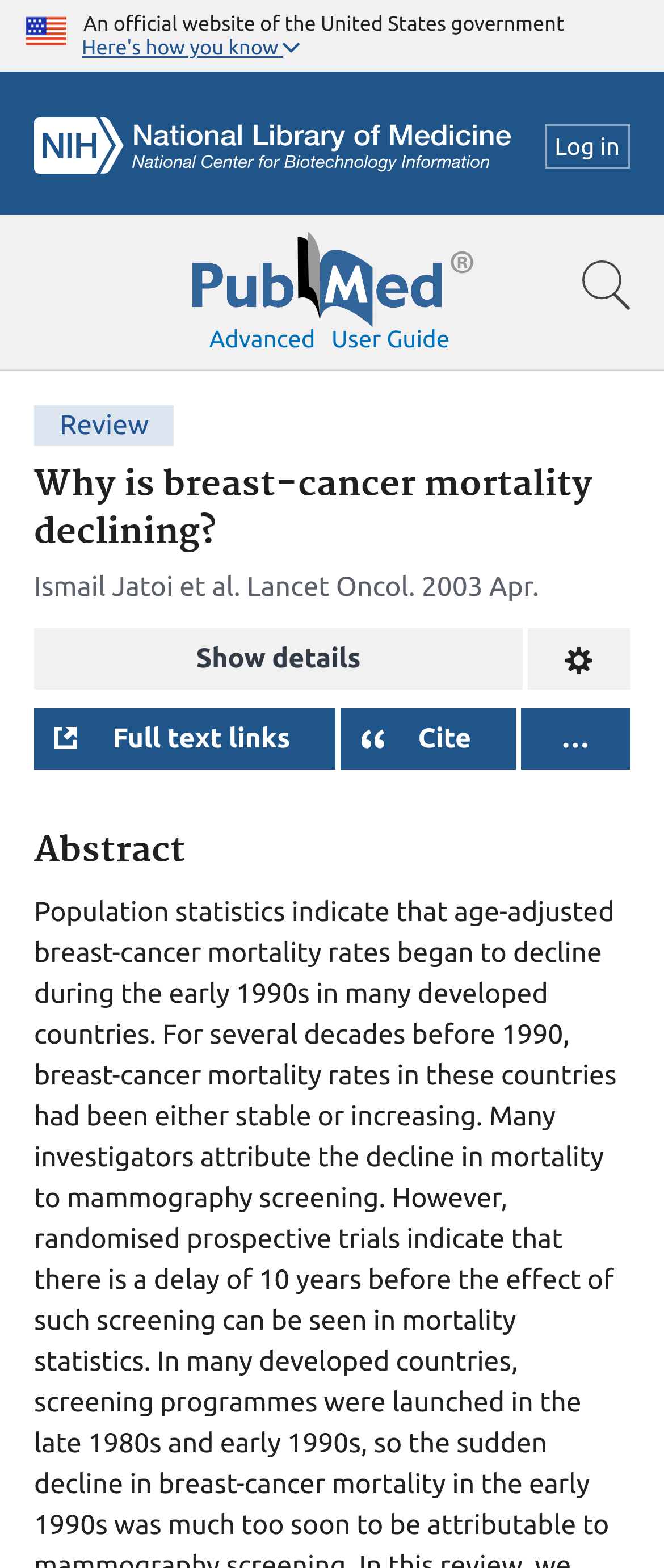Identify the bounding box coordinates for the region to click in order to carry out this instruction: "Show search bar". Provide the coordinates using four float numbers between 0 and 1, formatted as [left, top, right, bottom].

[0.856, 0.159, 0.969, 0.206]